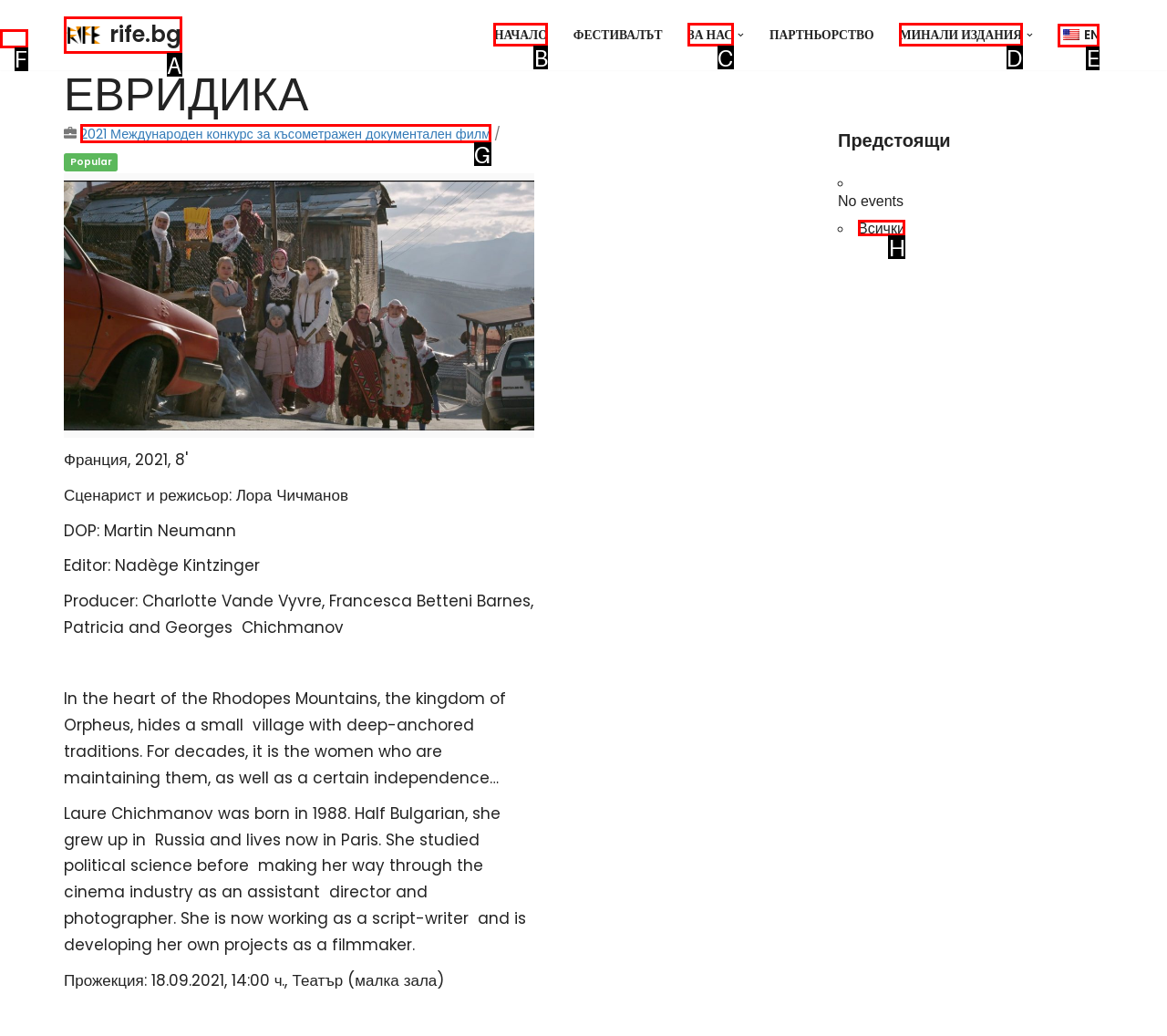Point out the specific HTML element to click to complete this task: Select the language English Reply with the letter of the chosen option.

E